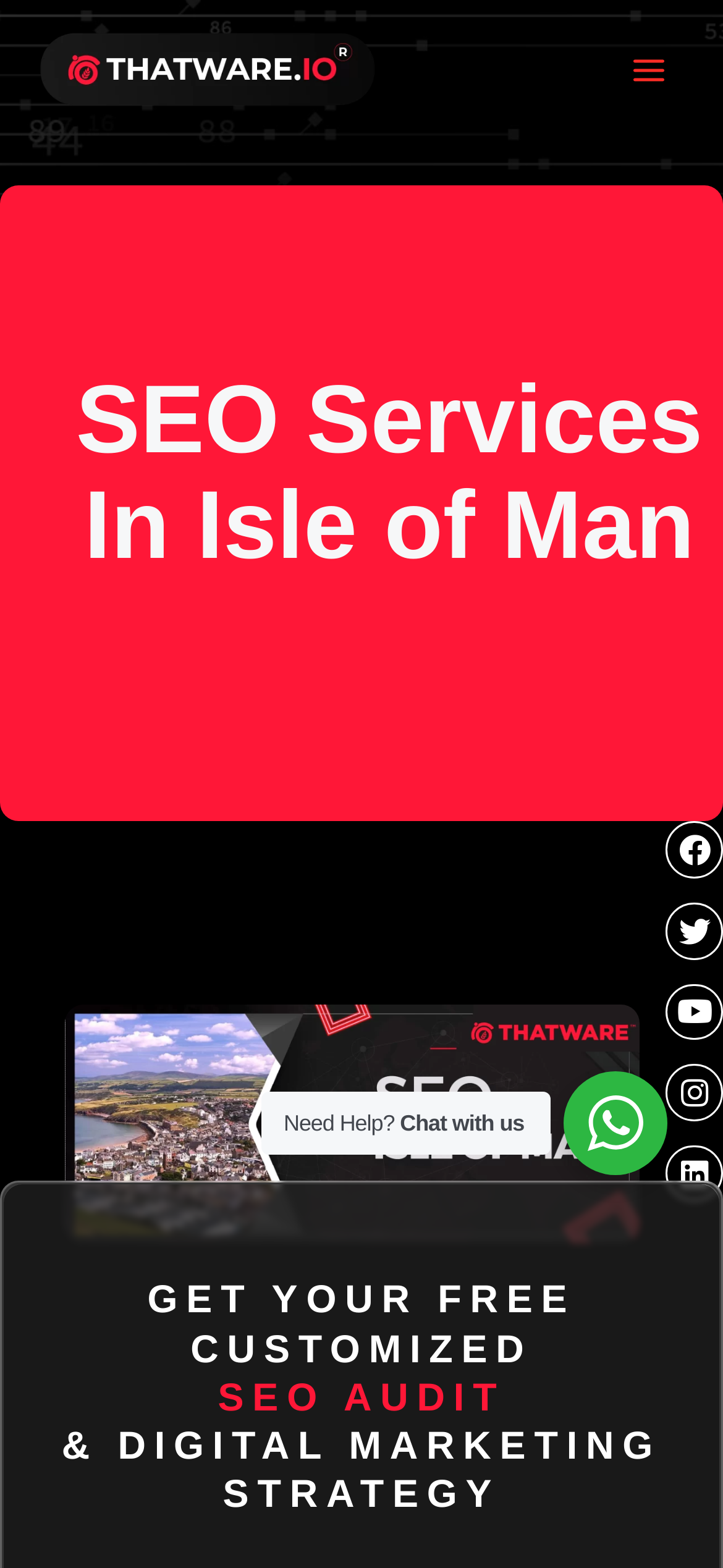Given the element description Youtube, identify the bounding box coordinates for the UI element on the webpage screenshot. The format should be (top-left x, top-left y, bottom-right x, bottom-right y), with values between 0 and 1.

[0.922, 0.627, 1.0, 0.663]